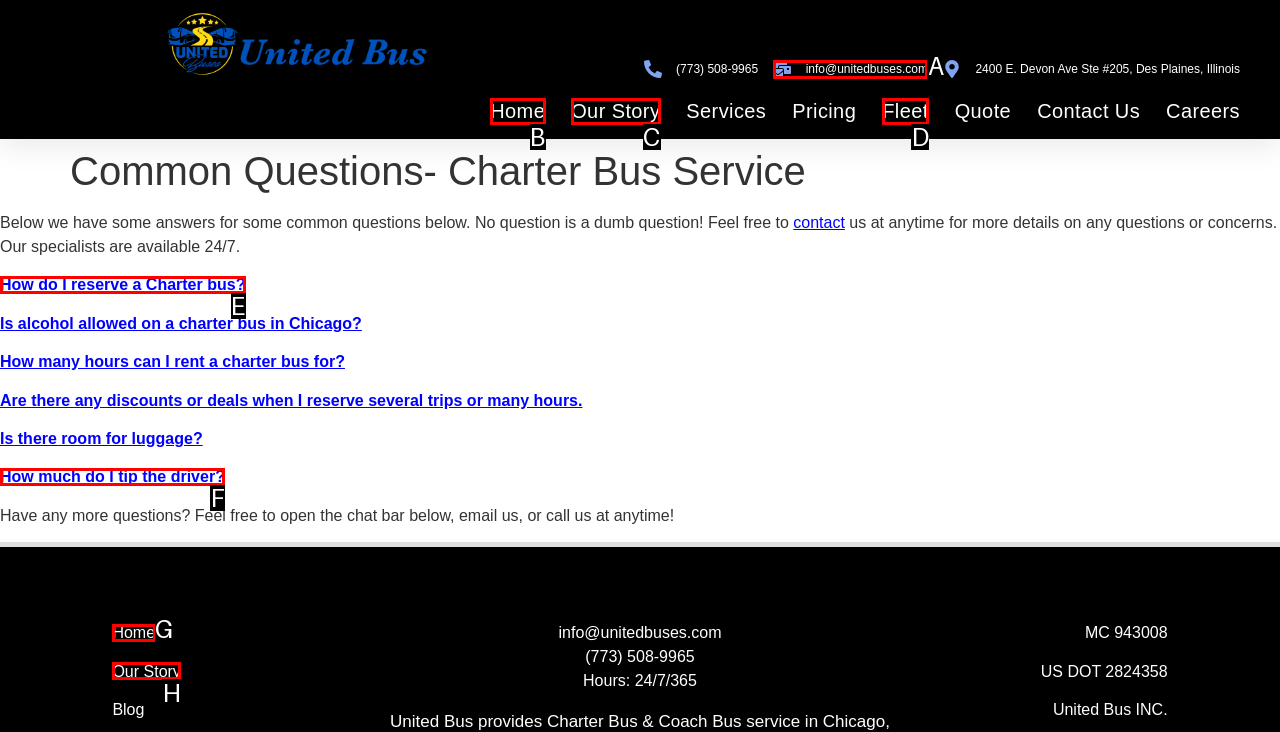From the given choices, determine which HTML element matches the description: Fleet. Reply with the appropriate letter.

D